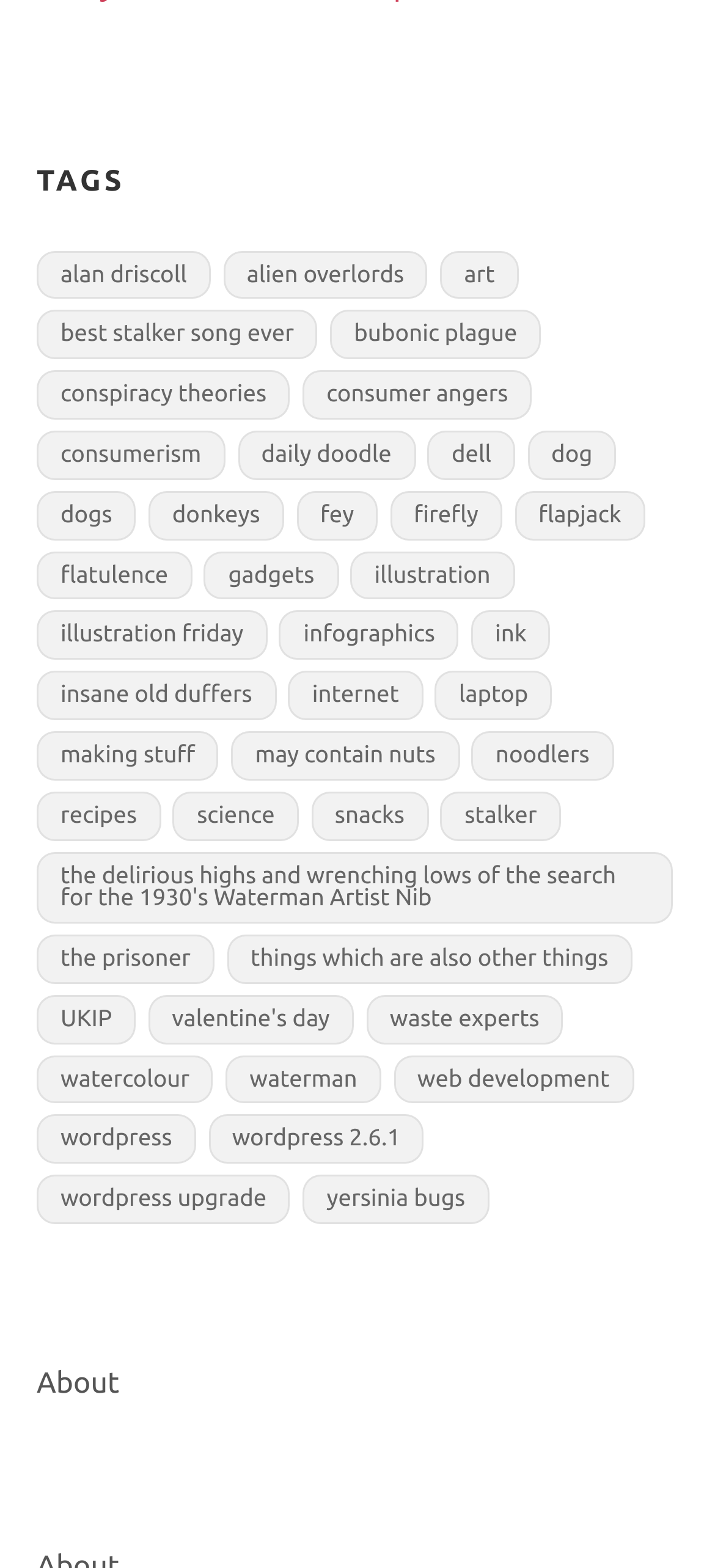Give a one-word or one-phrase response to the question:
How many categories have only one item?

14